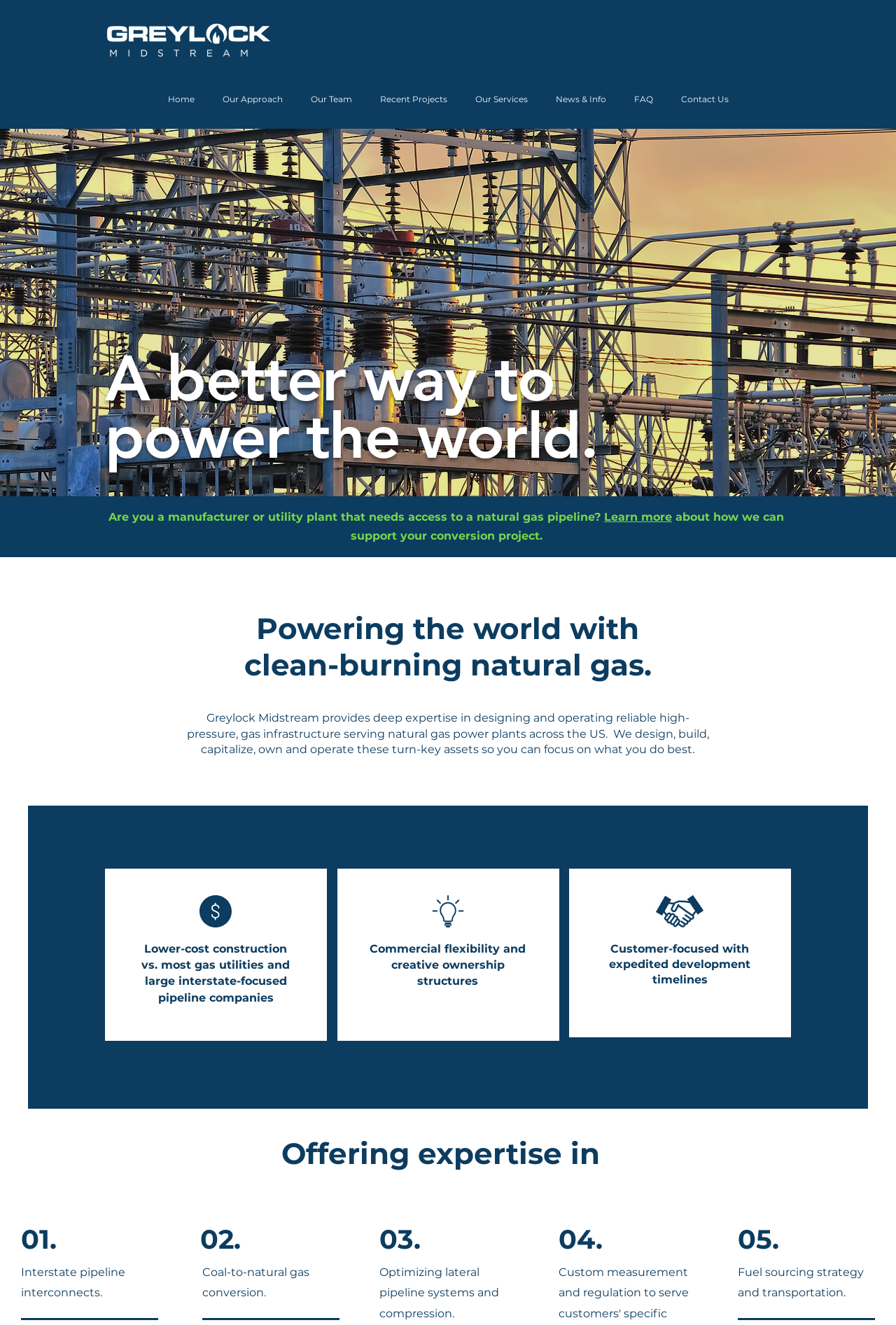Locate the bounding box coordinates of the item that should be clicked to fulfill the instruction: "Open the Chatbot".

[0.897, 0.606, 0.978, 0.661]